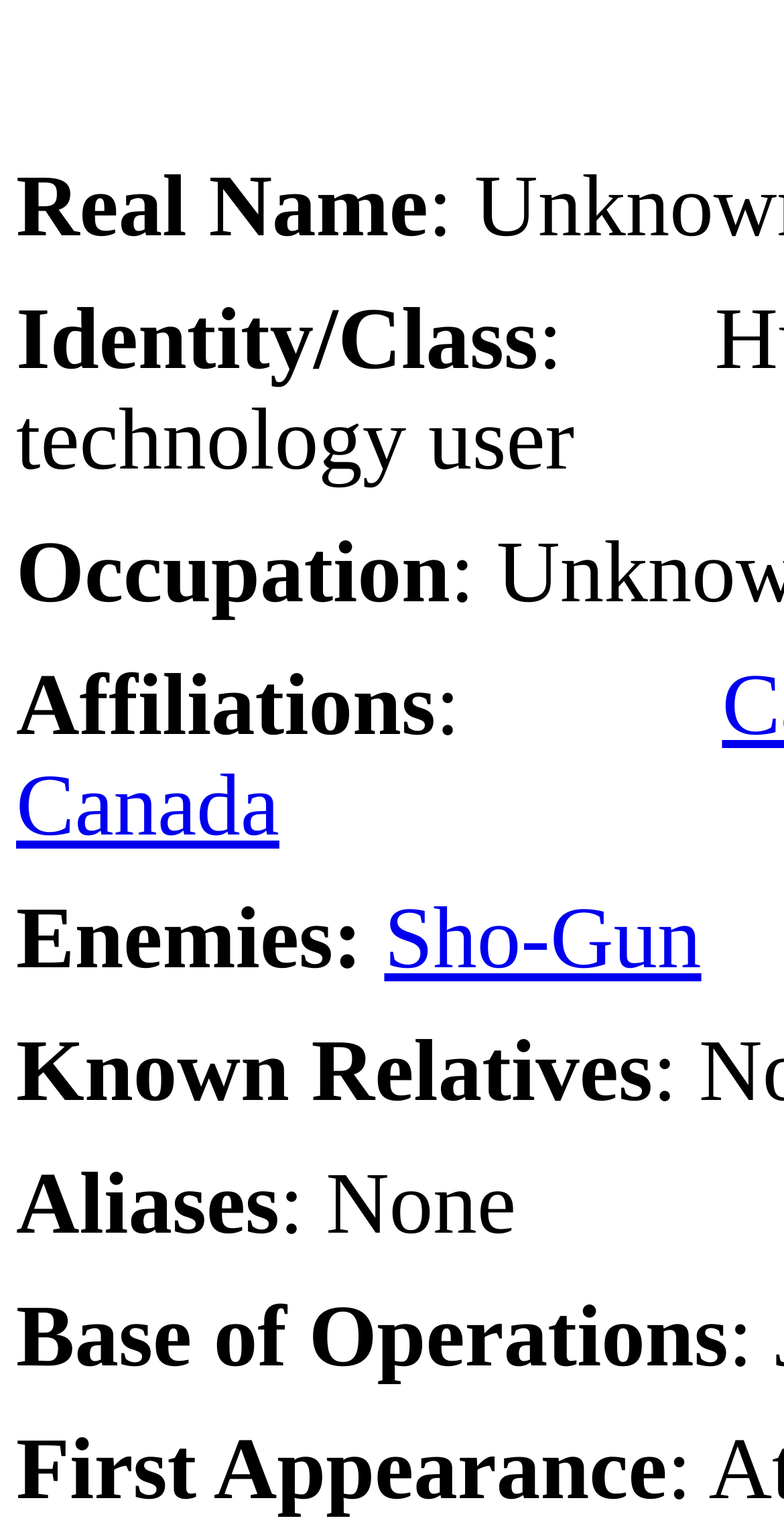Give a detailed overview of the webpage's appearance and contents.

This webpage appears to be a profile or biography page for a character, specifically an ally of Captain Canada from Japan. 

At the top of the page, there are several static text elements, each with a distinct label, including "Real Name", "Identity/Class", "Occupation", "Affiliations", "Enemies:", "Known Relatives", "Aliases", "Base of Operations", and "First Appearance". These labels are positioned on the left side of the page, with the "Real Name" label at the top and the "First Appearance" label at the bottom.

To the right of the "Enemies:" label, there is a link to "Sho-Gun", which is likely an enemy of the character. This link is positioned below the "Occupation" label and above the "Known Relatives" label.

Overall, the page appears to be a detailed profile of the character, with various sections providing information about their identity, background, and relationships.